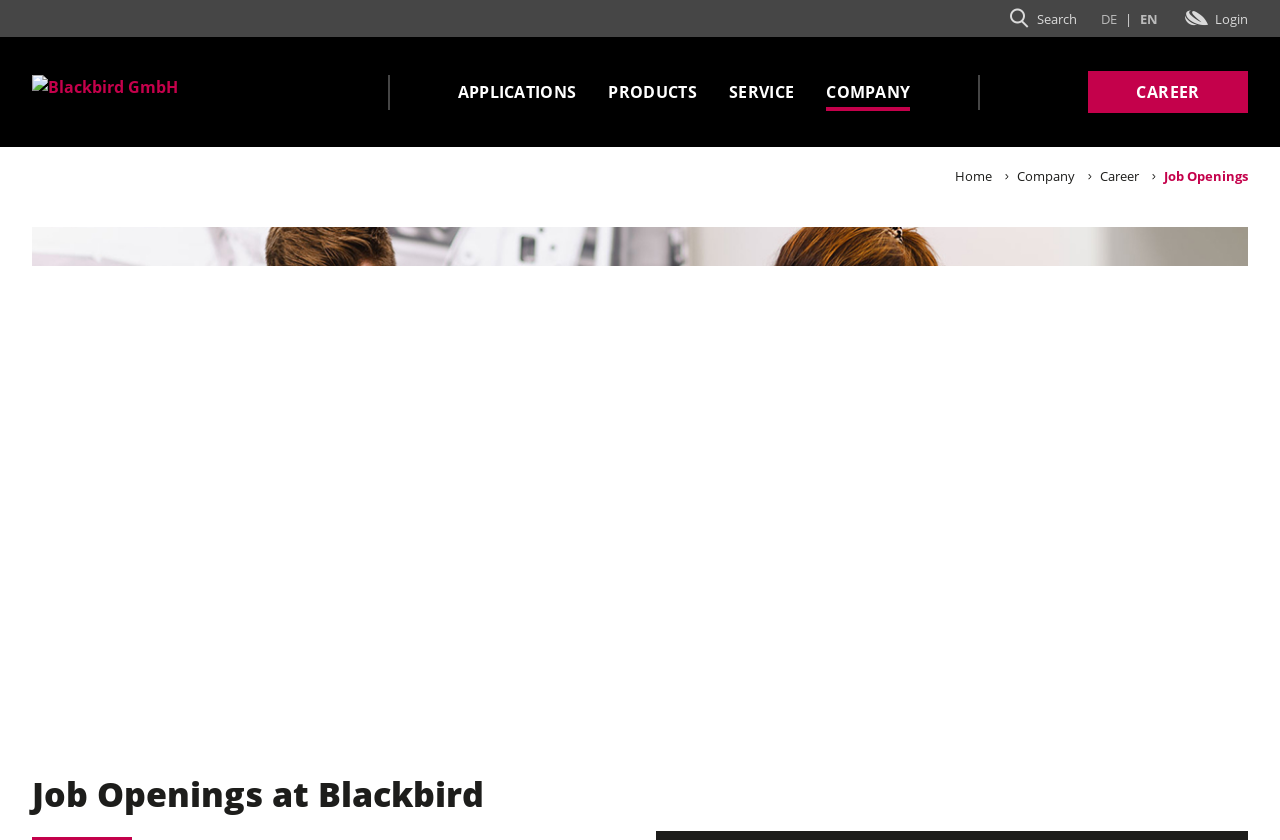Extract the bounding box coordinates for the UI element described by the text: "Products". The coordinates should be in the form of [left, top, right, bottom] with values between 0 and 1.

[0.475, 0.098, 0.544, 0.121]